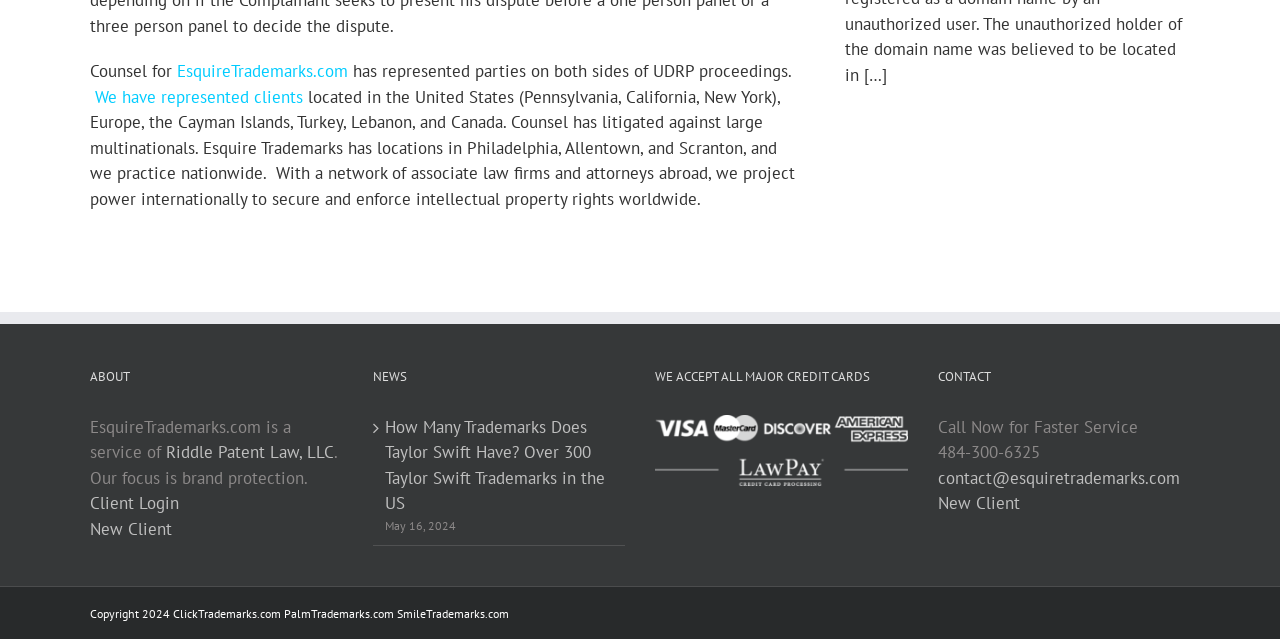How many trademarks does Taylor Swift have? Using the information from the screenshot, answer with a single word or phrase.

Over 300